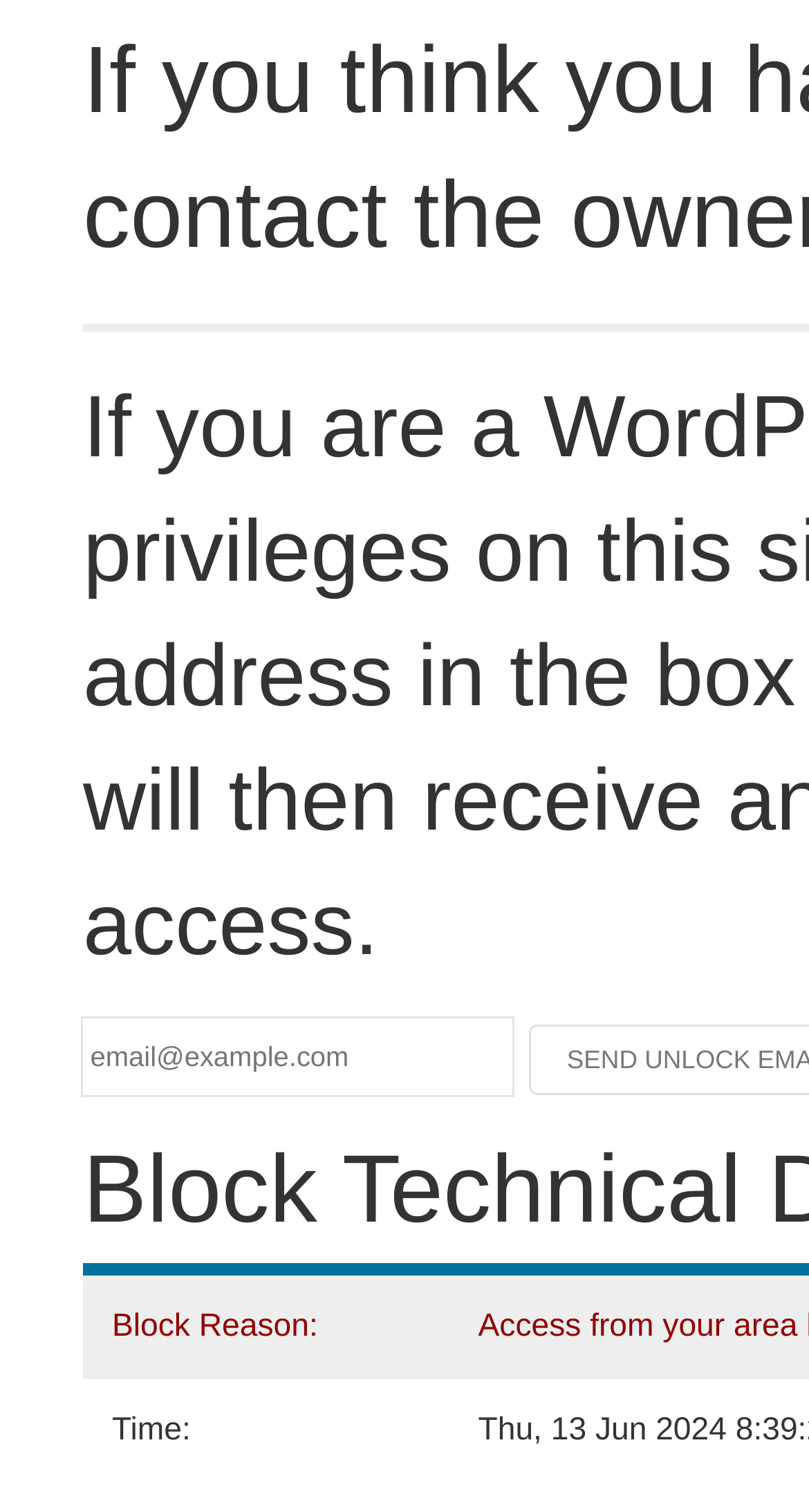Identify the bounding box for the UI element described as: "name="email" placeholder="email@example.com"". The coordinates should be four float numbers between 0 and 1, i.e., [left, top, right, bottom].

[0.103, 0.674, 0.633, 0.725]